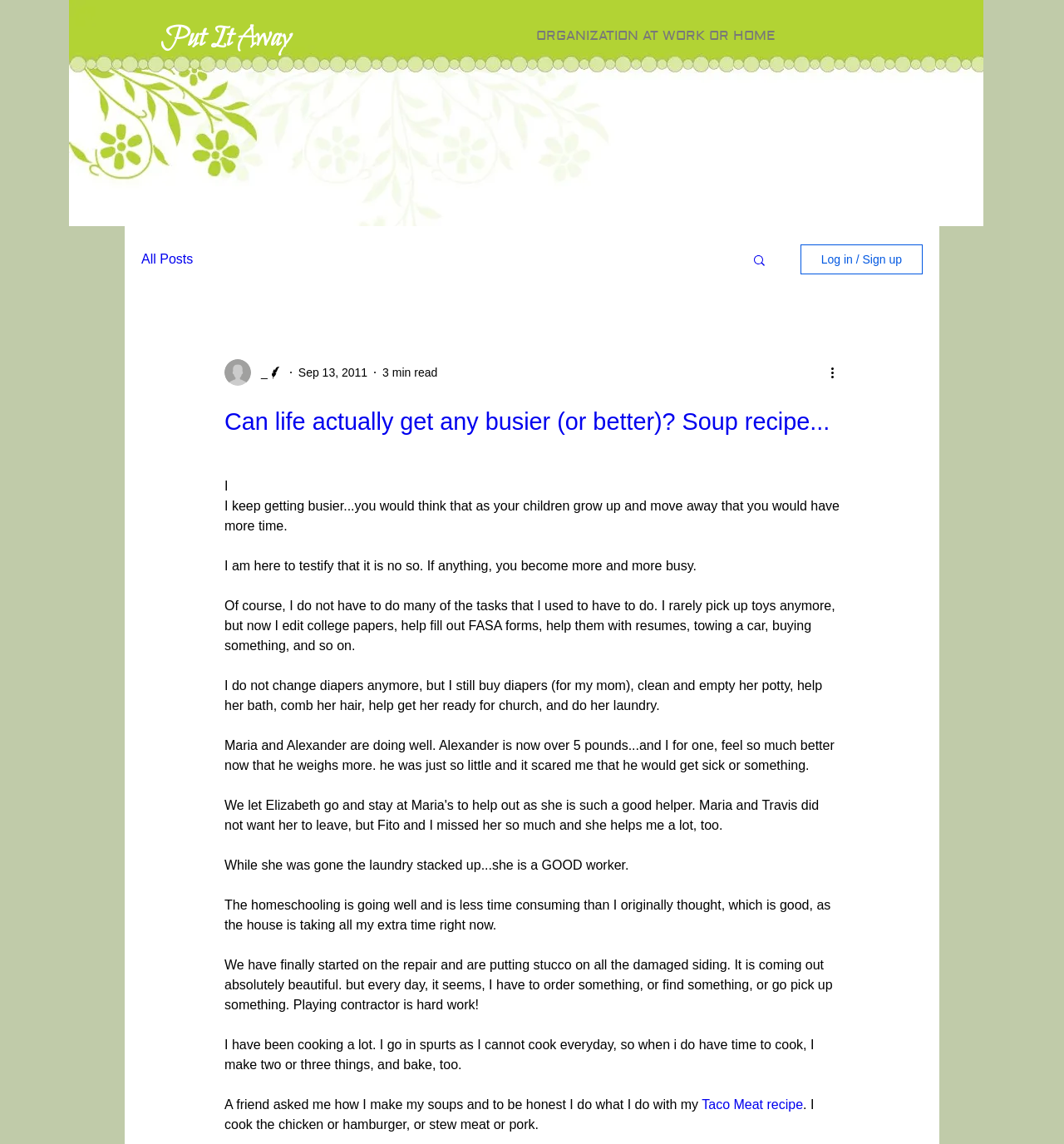Find the bounding box coordinates corresponding to the UI element with the description: "aria-label="More actions"". The coordinates should be formatted as [left, top, right, bottom], with values as floats between 0 and 1.

[0.778, 0.317, 0.797, 0.334]